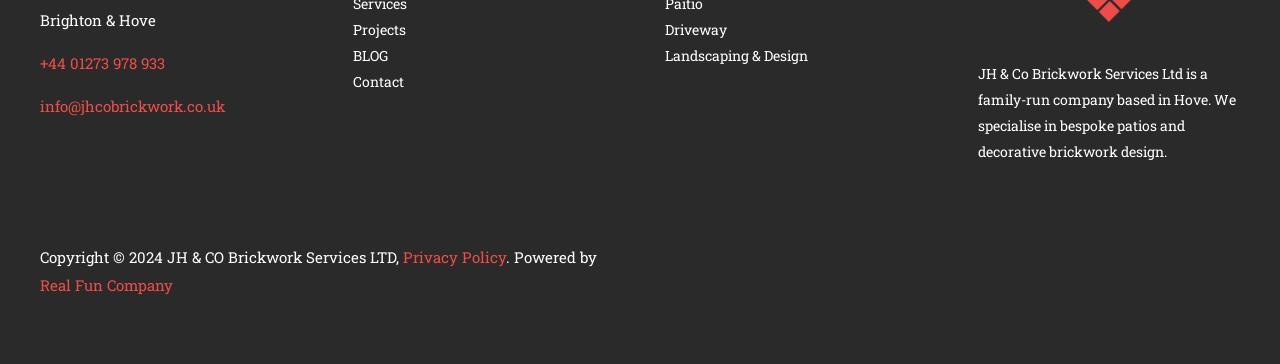Please identify the bounding box coordinates of the clickable element to fulfill the following instruction: "go back to the previous page". The coordinates should be four float numbers between 0 and 1, i.e., [left, top, right, bottom].

None